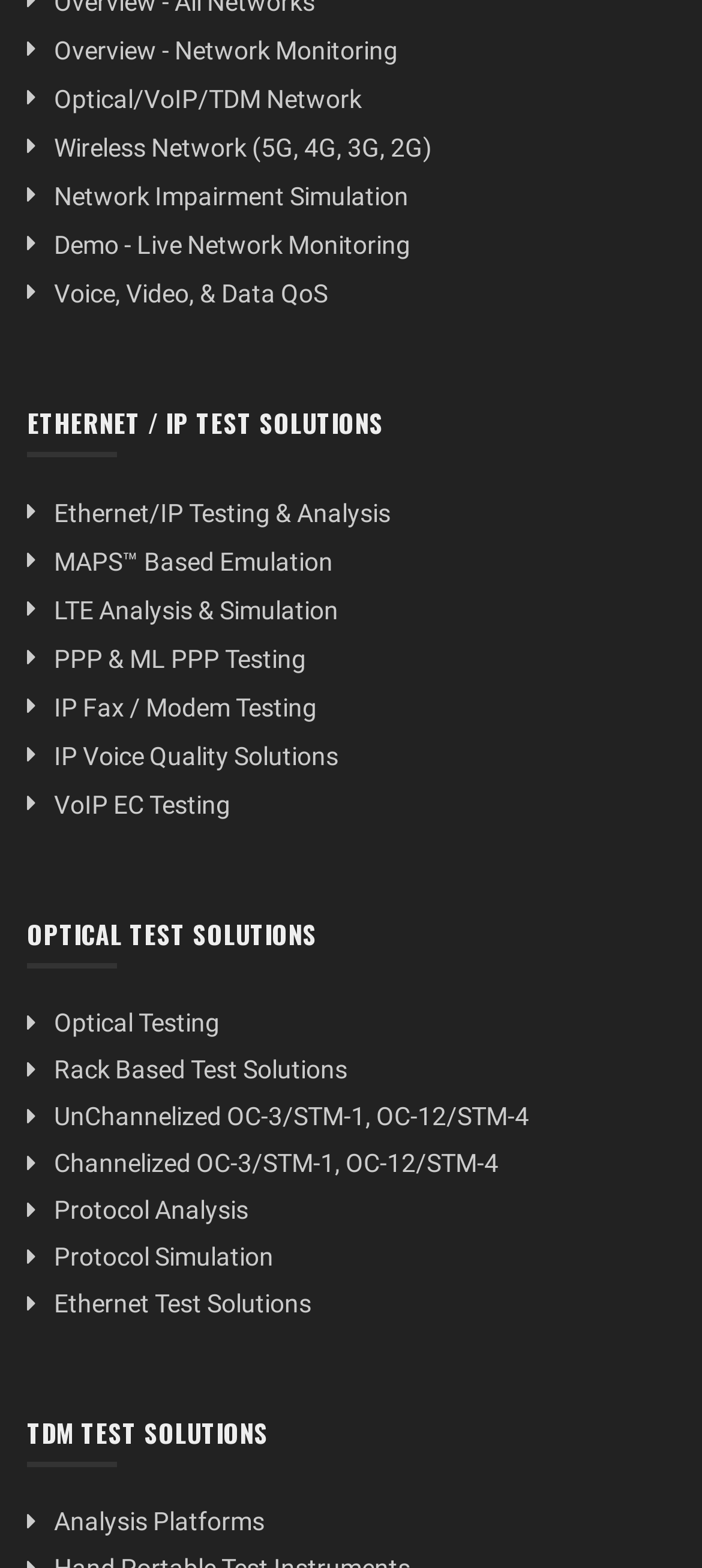Please provide the bounding box coordinates for the element that needs to be clicked to perform the instruction: "Learn about optical testing". The coordinates must consist of four float numbers between 0 and 1, formatted as [left, top, right, bottom].

[0.077, 0.643, 0.313, 0.662]